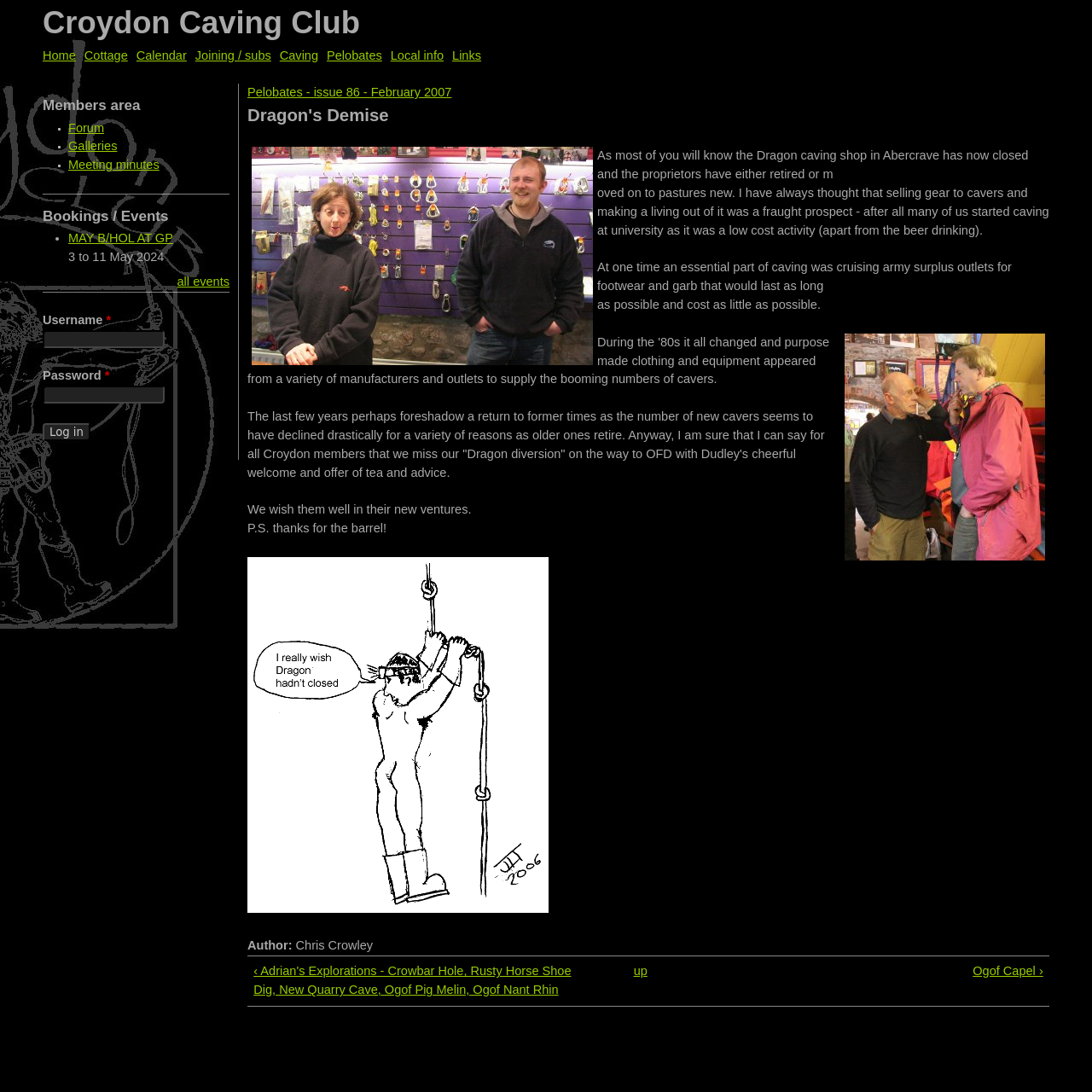Highlight the bounding box coordinates of the element that should be clicked to carry out the following instruction: "Go to the 'Cottage' page". The coordinates must be given as four float numbers ranging from 0 to 1, i.e., [left, top, right, bottom].

[0.077, 0.044, 0.117, 0.057]